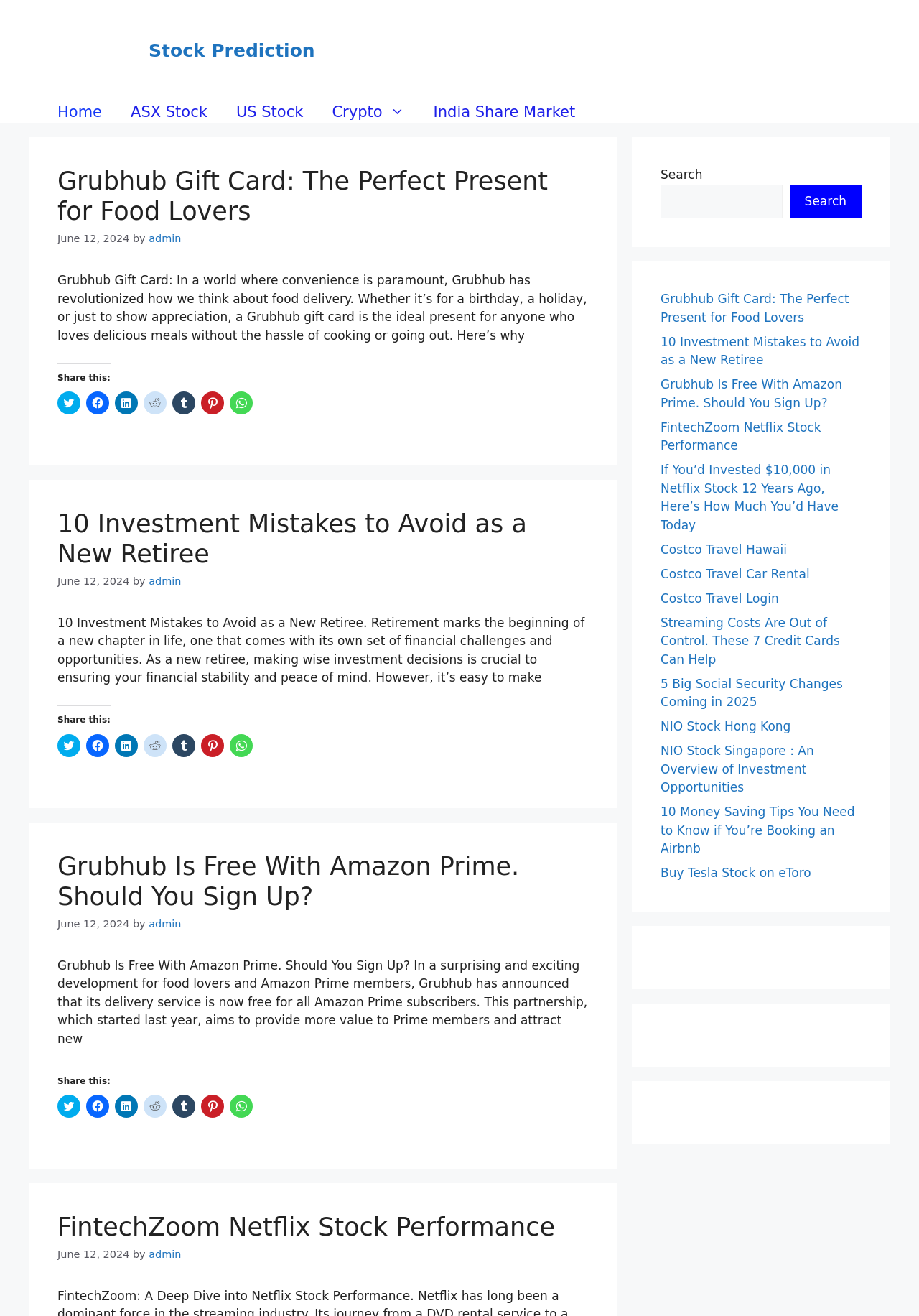Could you indicate the bounding box coordinates of the region to click in order to complete this instruction: "Read the article 'Grubhub Gift Card: The Perfect Present for Food Lovers'".

[0.062, 0.126, 0.641, 0.172]